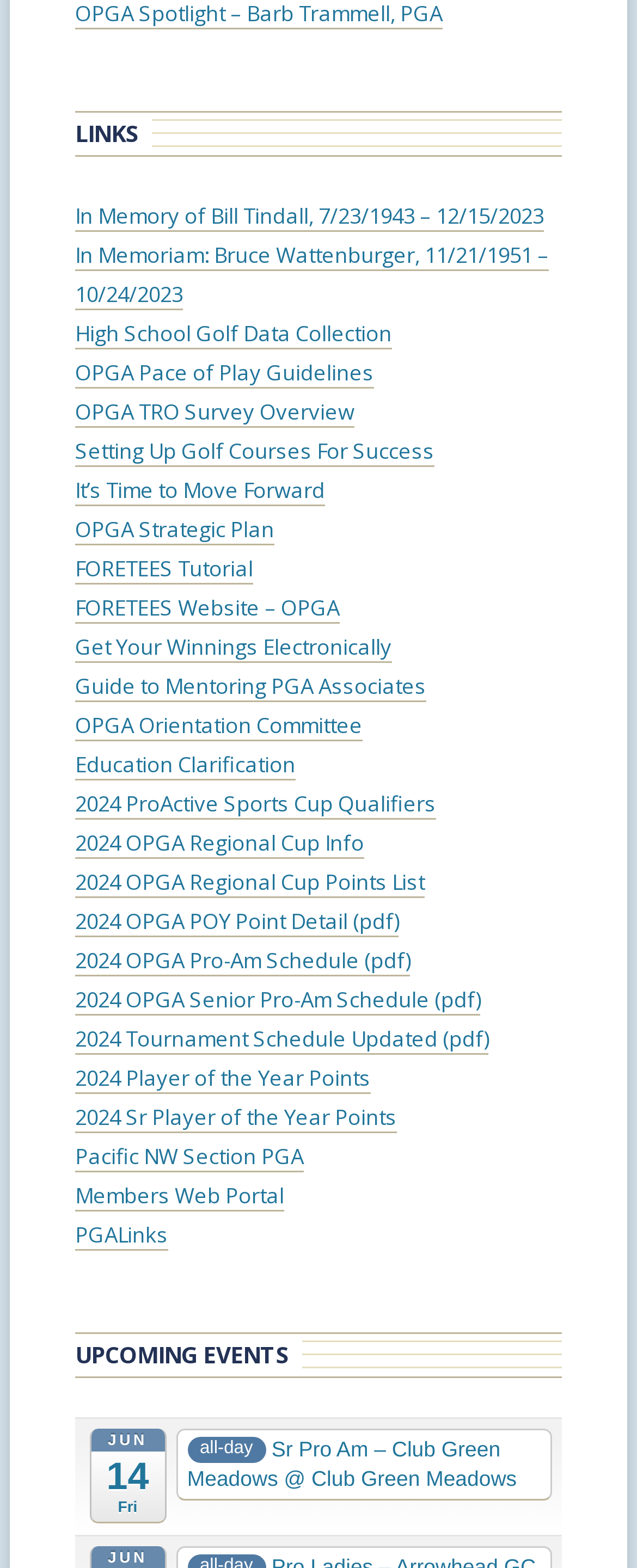What is the purpose of the 'FORETEES Tutorial' link?
Analyze the screenshot and provide a detailed answer to the question.

The 'FORETEES Tutorial' link is likely provided to educate users on how to use the FORETEES system, which is probably a golf-related platform or tool.